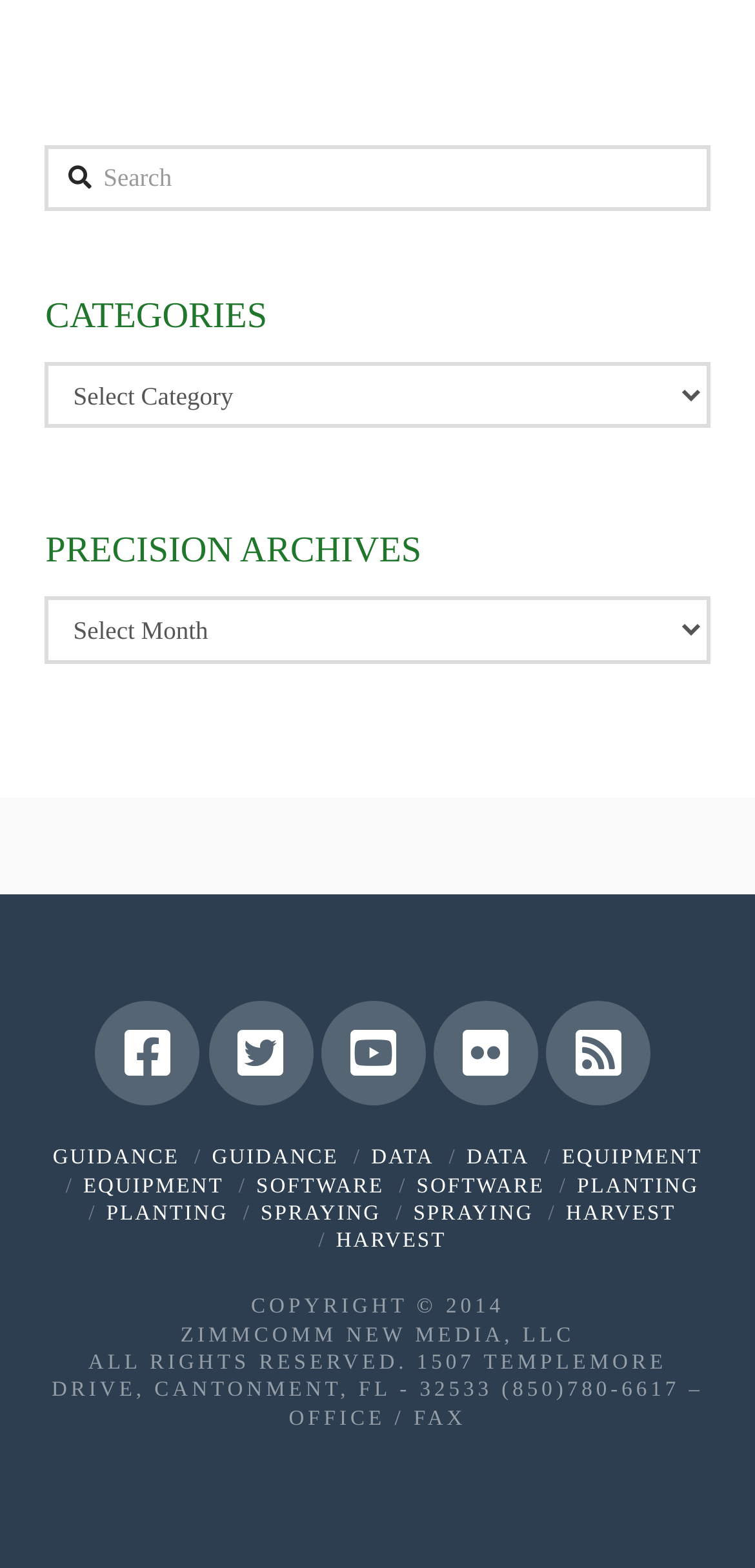What is the copyright year?
Please provide a single word or phrase in response based on the screenshot.

2014